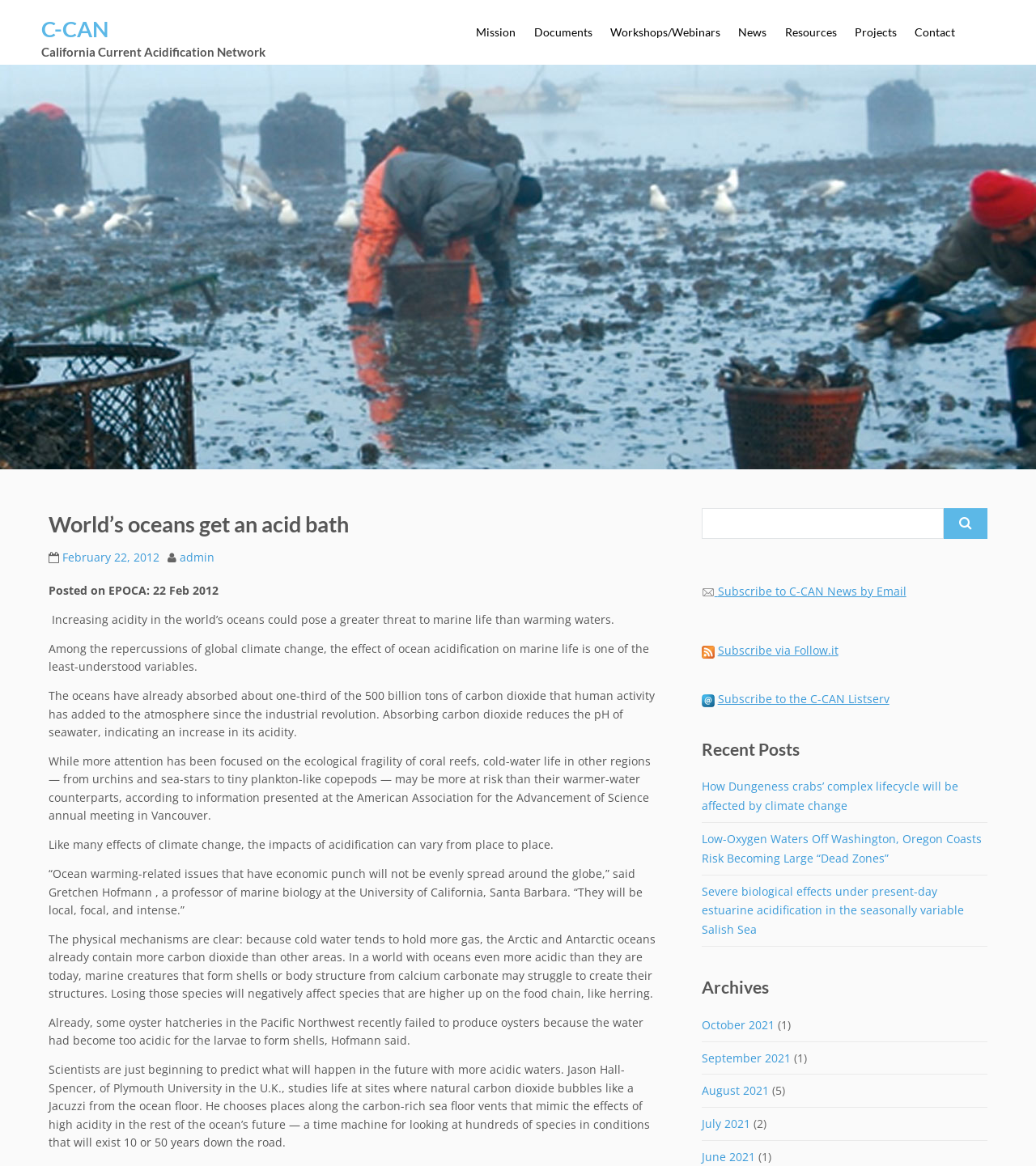Based on the element description February 22, 2012, identify the bounding box of the UI element in the given webpage screenshot. The coordinates should be in the format (top-left x, top-left y, bottom-right x, bottom-right y) and must be between 0 and 1.

[0.06, 0.471, 0.154, 0.484]